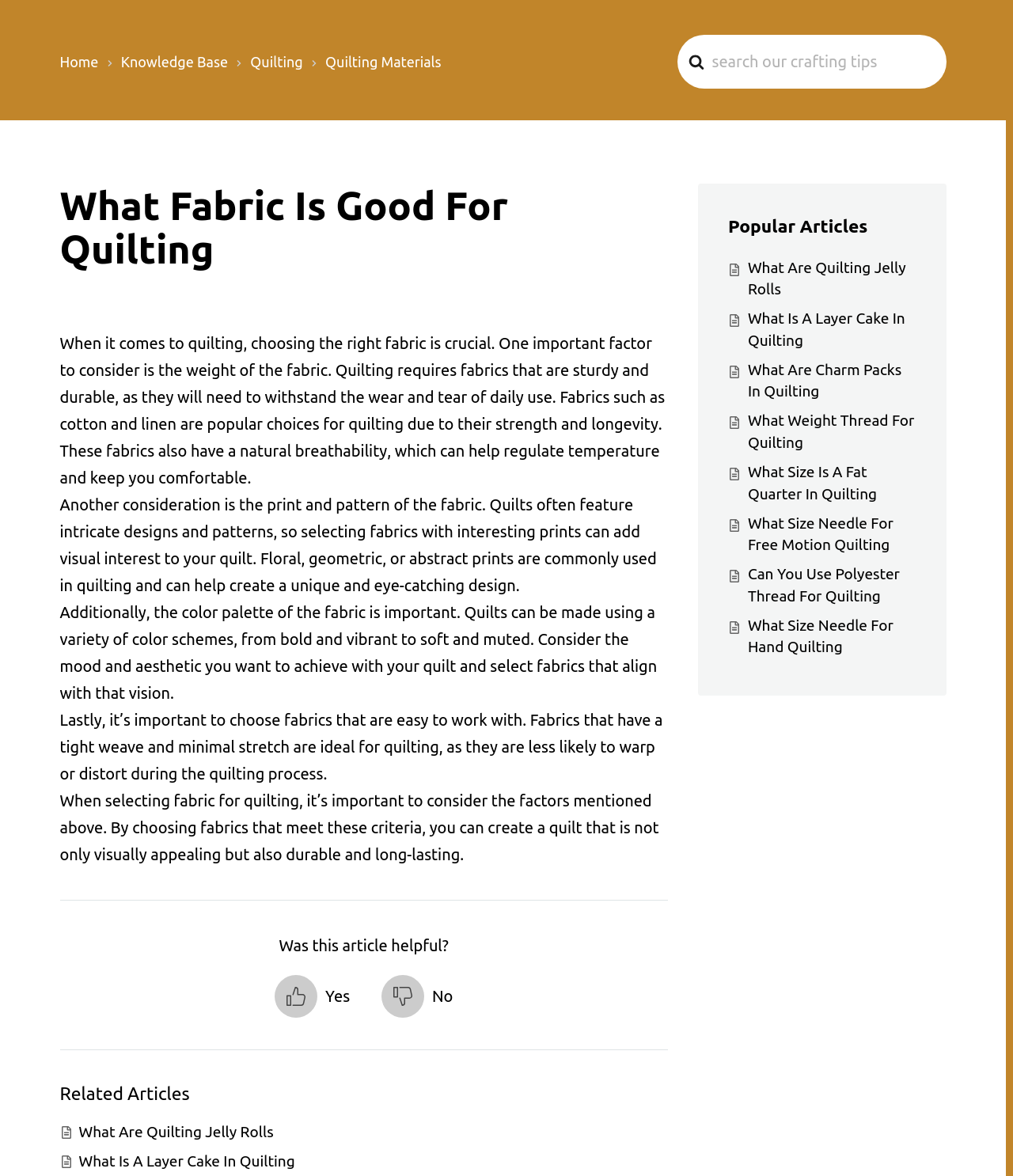Specify the bounding box coordinates of the area to click in order to execute this command: 'Go to Home page'. The coordinates should consist of four float numbers ranging from 0 to 1, and should be formatted as [left, top, right, bottom].

[0.059, 0.046, 0.097, 0.059]